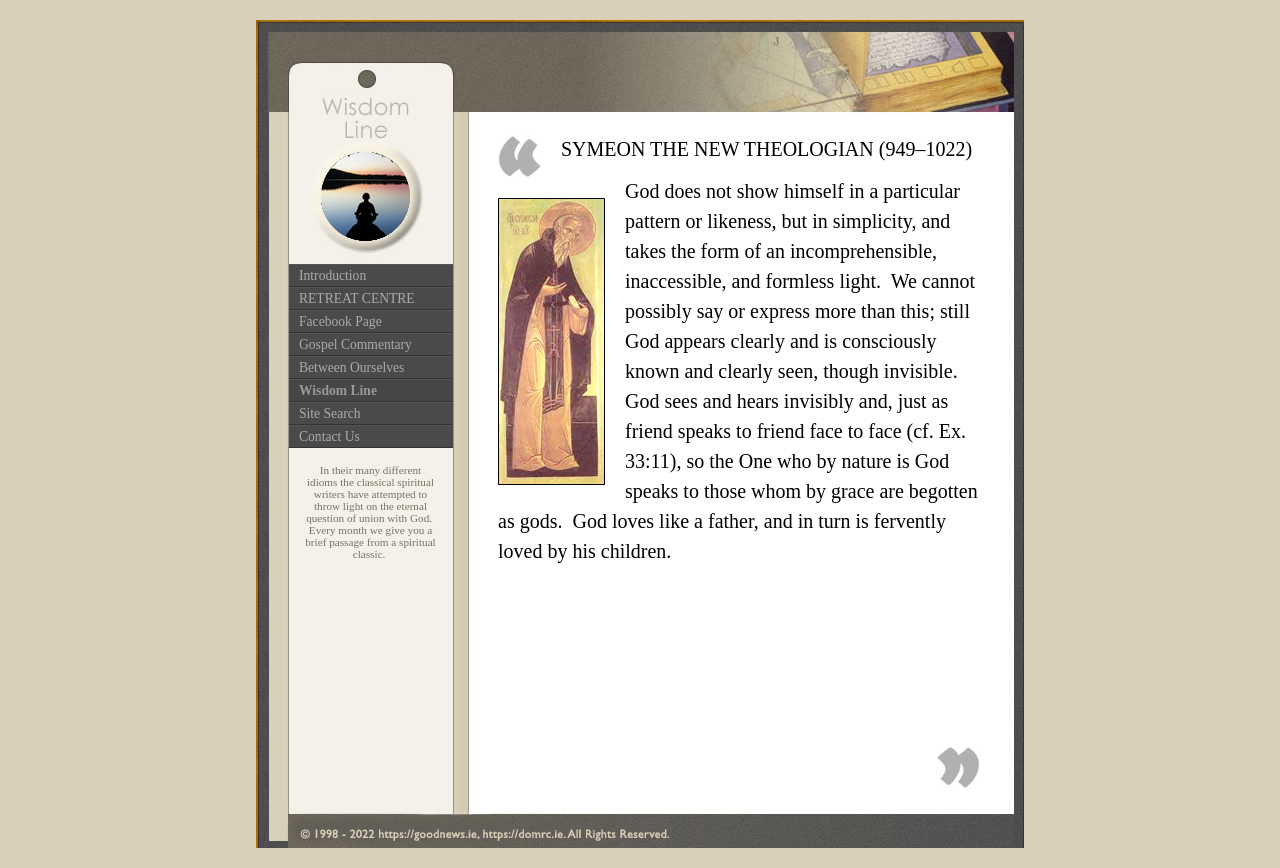Indicate the bounding box coordinates of the element that must be clicked to execute the instruction: "Read Gospel Commentary". The coordinates should be given as four float numbers between 0 and 1, i.e., [left, top, right, bottom].

[0.226, 0.384, 0.354, 0.41]